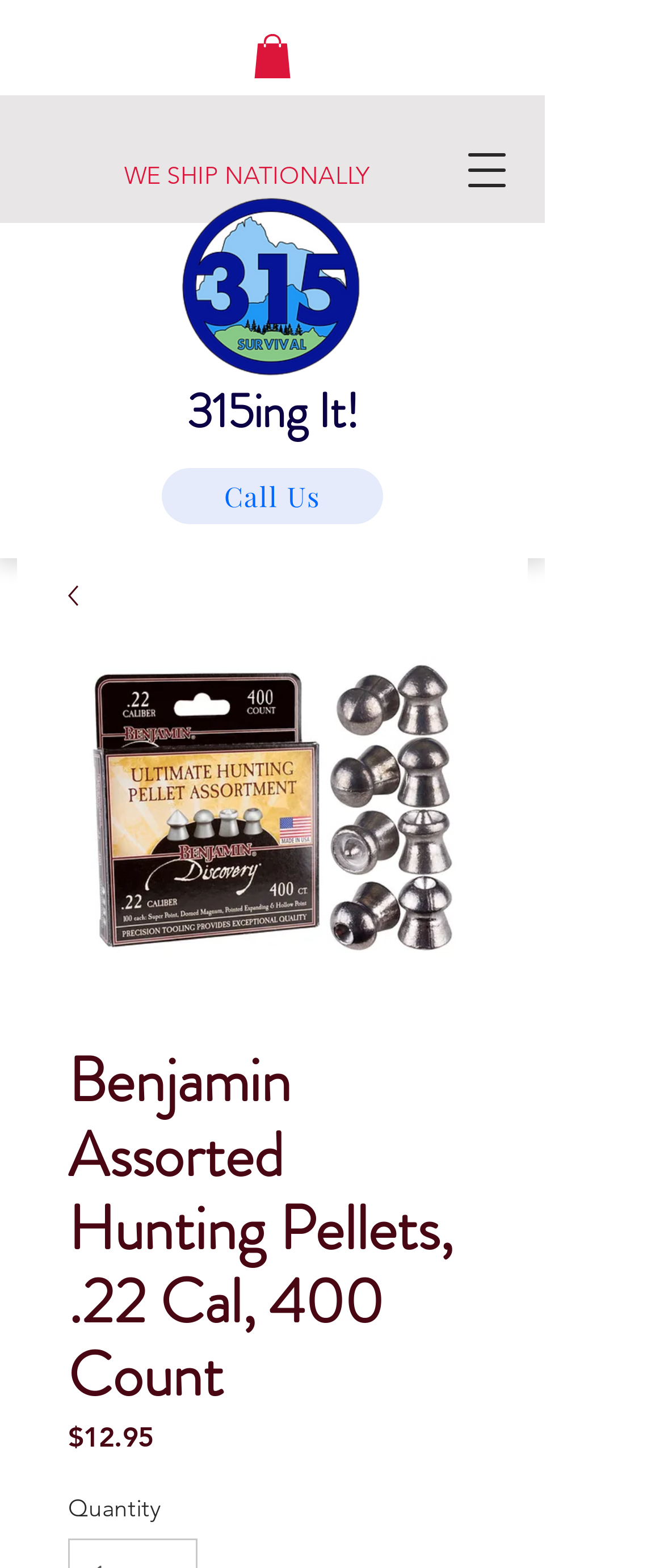Determine the bounding box of the UI component based on this description: "WE SHIP NATIONALLY". The bounding box coordinates should be four float values between 0 and 1, i.e., [left, top, right, bottom].

[0.187, 0.102, 0.556, 0.122]